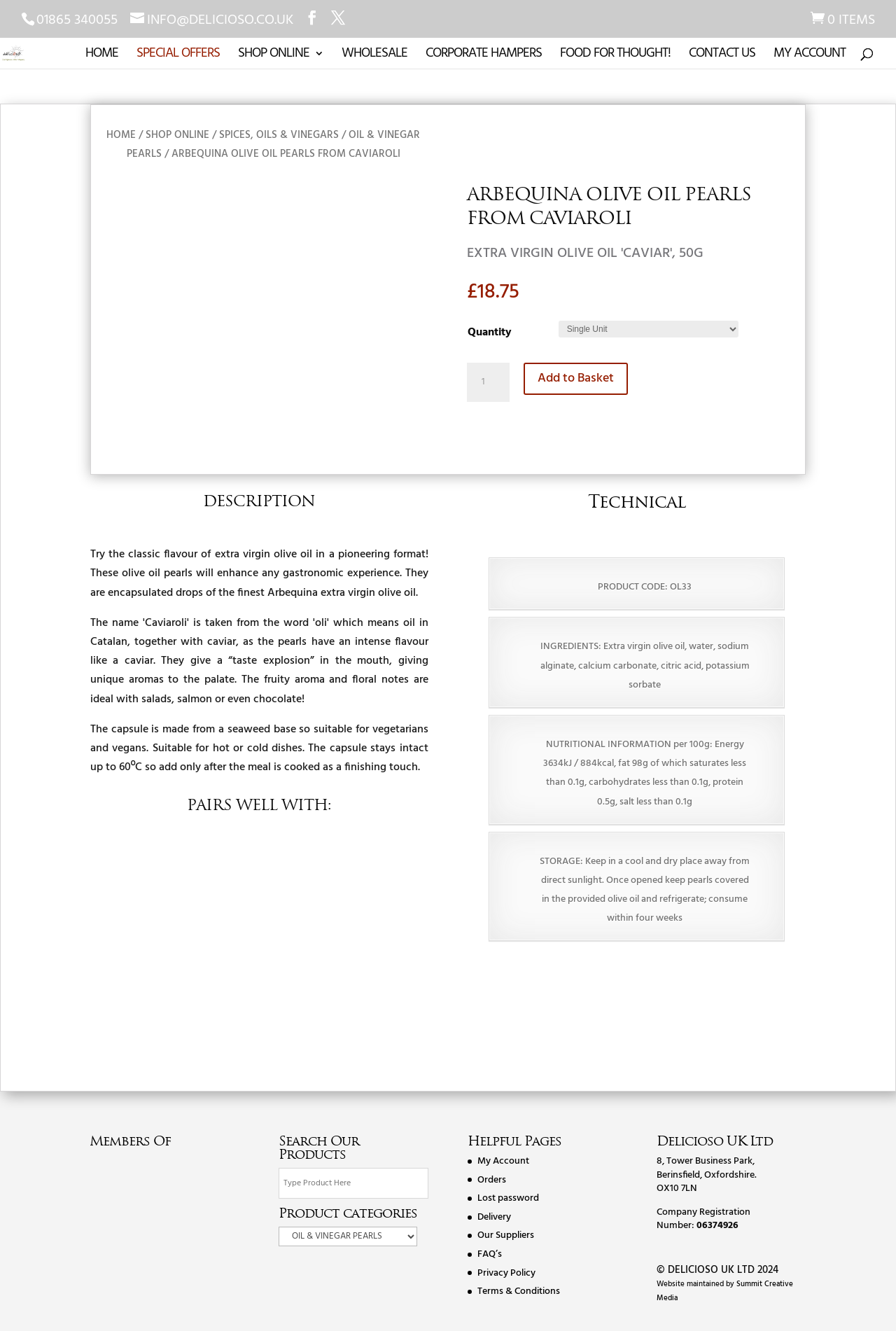Locate the bounding box coordinates of the clickable region necessary to complete the following instruction: "Go to 'My Account'". Provide the coordinates in the format of four float numbers between 0 and 1, i.e., [left, top, right, bottom].

[0.533, 0.866, 0.591, 0.879]